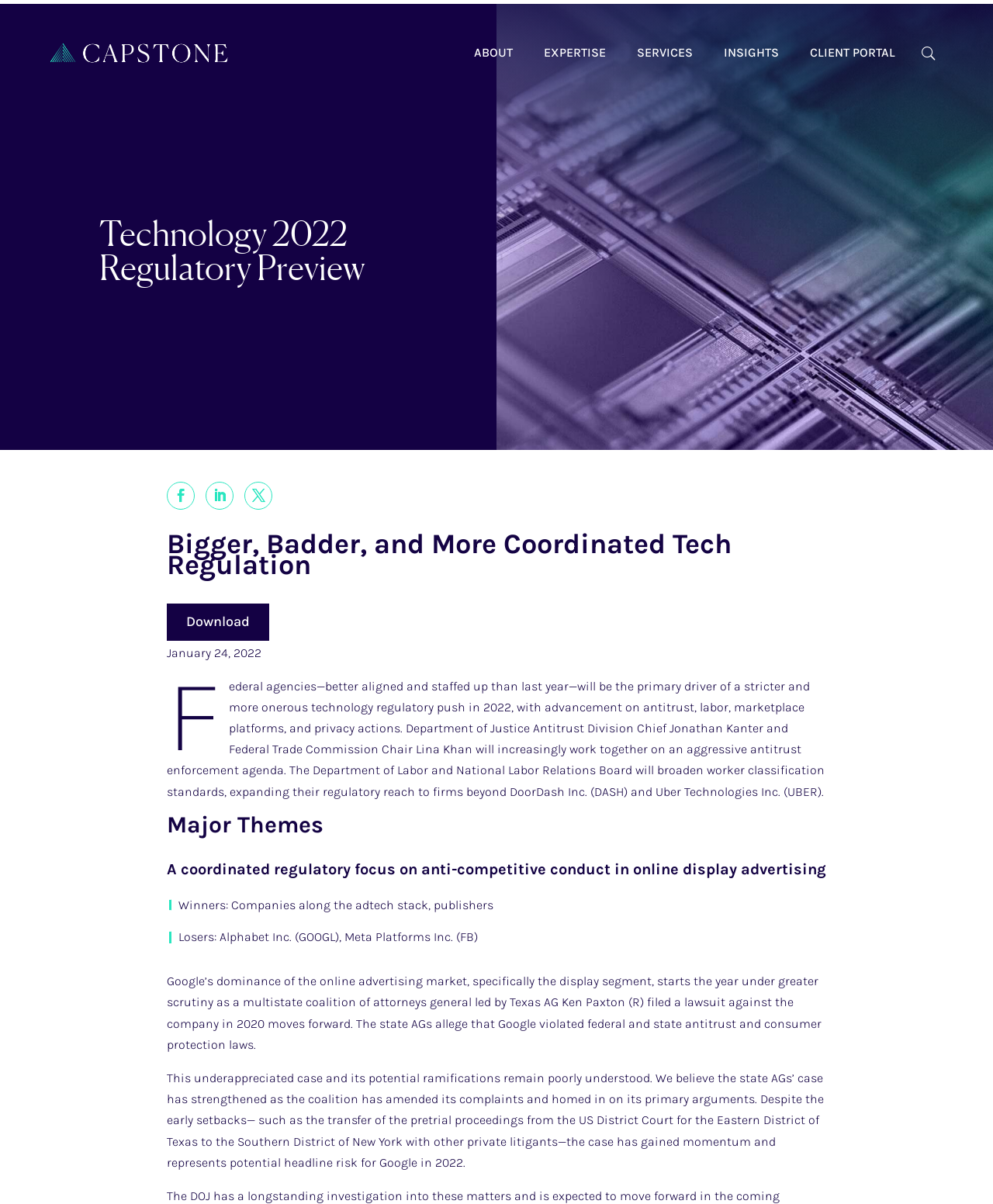Locate the bounding box coordinates of the area where you should click to accomplish the instruction: "Click DOWNLOAD button".

[0.168, 0.502, 0.271, 0.532]